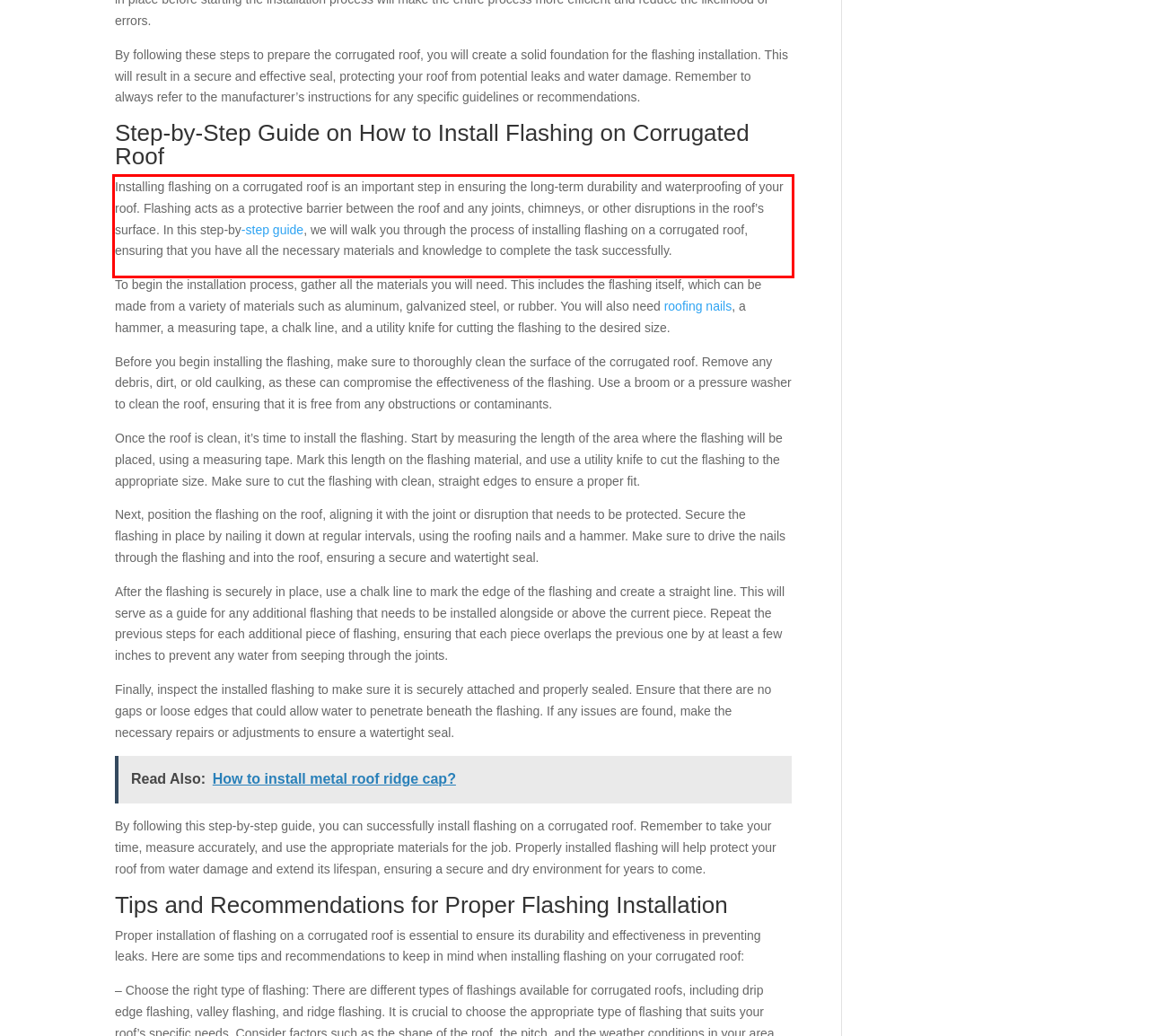The screenshot provided shows a webpage with a red bounding box. Apply OCR to the text within this red bounding box and provide the extracted content.

Installing flashing on a corrugated roof ‌is an important step in ensuring the long-term durability and waterproofing of your roof. Flashing⁢ acts as a protective barrier between the roof and any joints, chimneys, or other disruptions in the roof’s surface. In this step-by-step guide, we will walk you through the⁤ process of installing flashing on a corrugated roof, ensuring that you have all the necessary materials and knowledge ⁢to complete the task successfully.